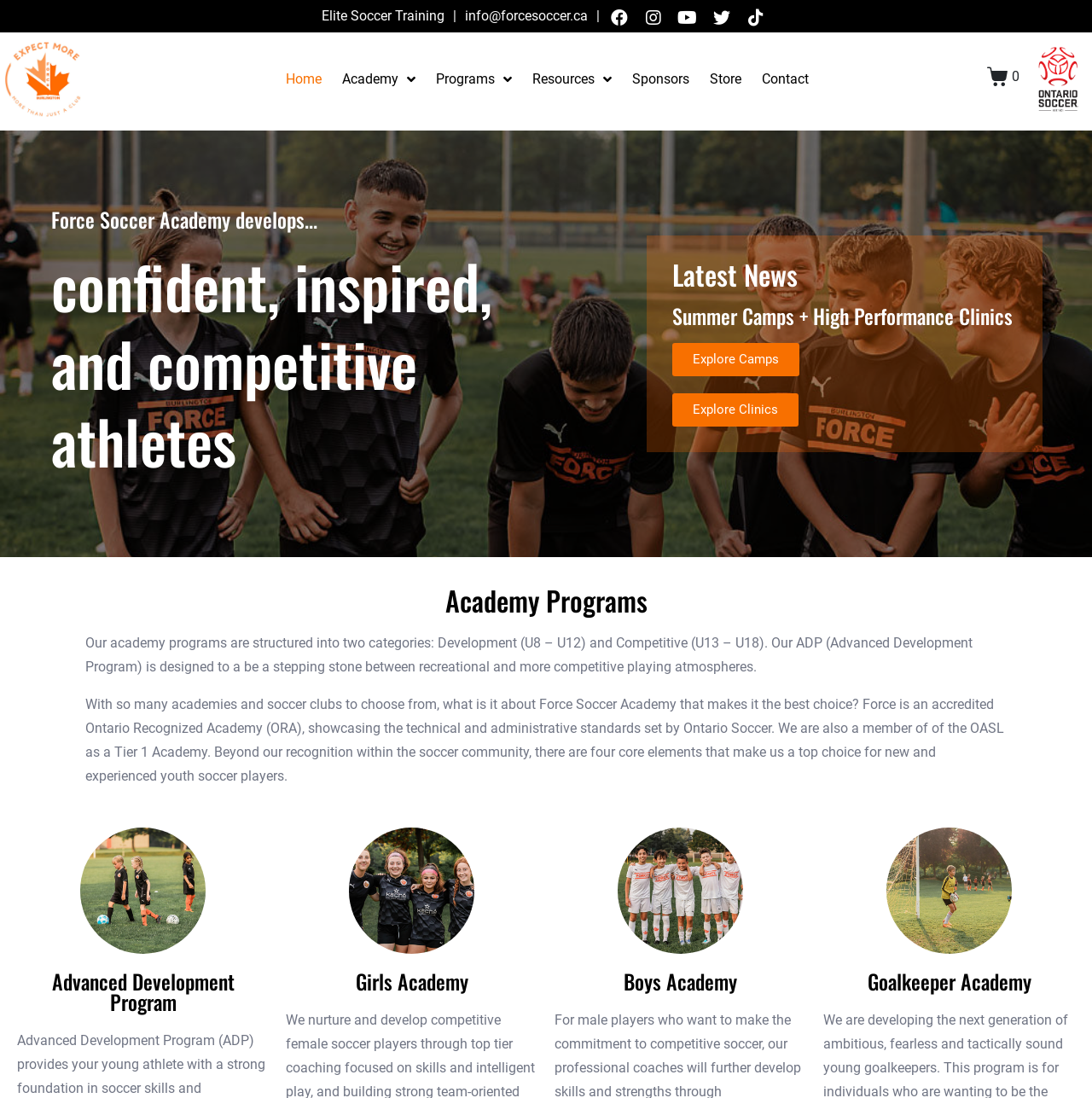Please reply to the following question with a single word or a short phrase:
What is the text of the first link on the top navigation bar?

Home